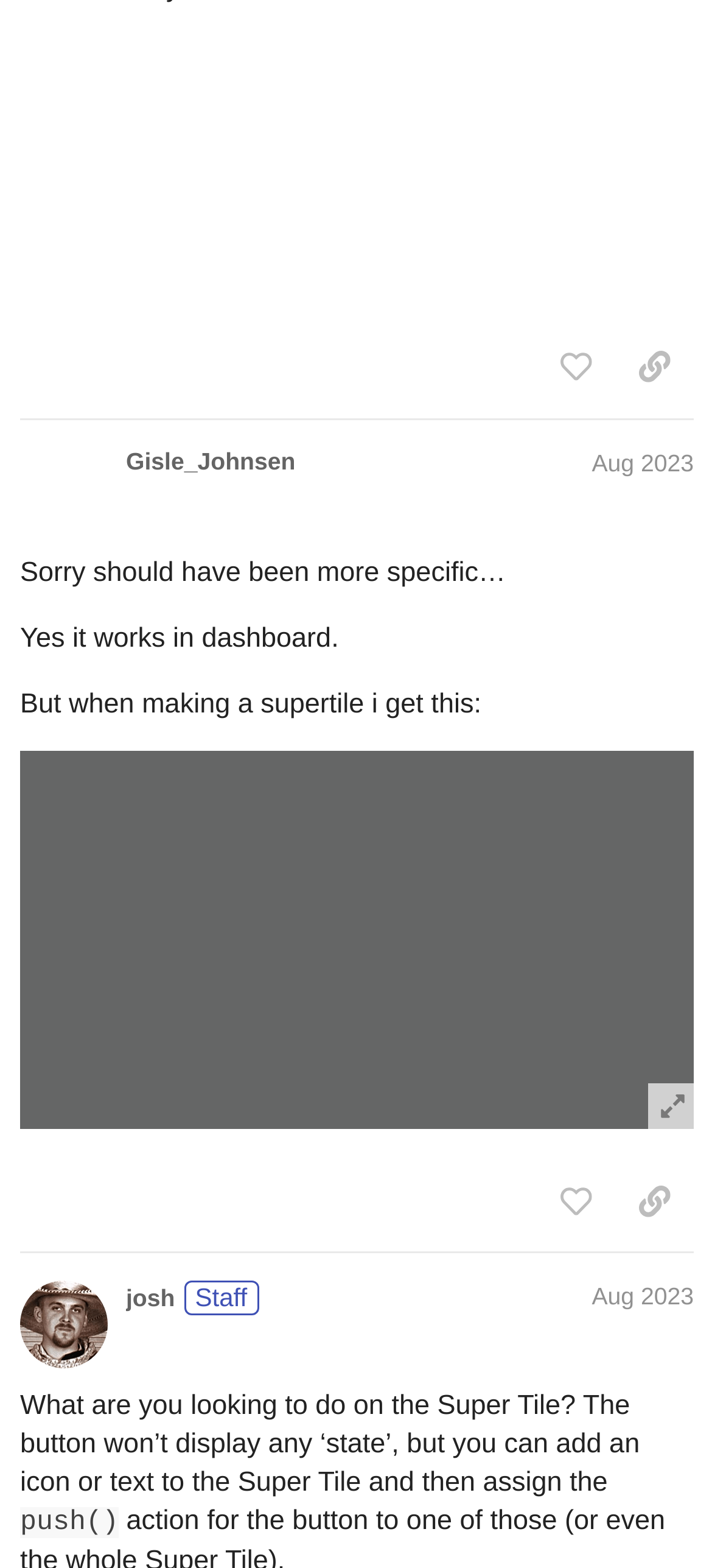What is the date of the second post?
Utilize the information in the image to give a detailed answer to the question.

I looked at the second post and found the generic text 'Aug 11, 2023 2:51 pm' which indicates the date of the post.